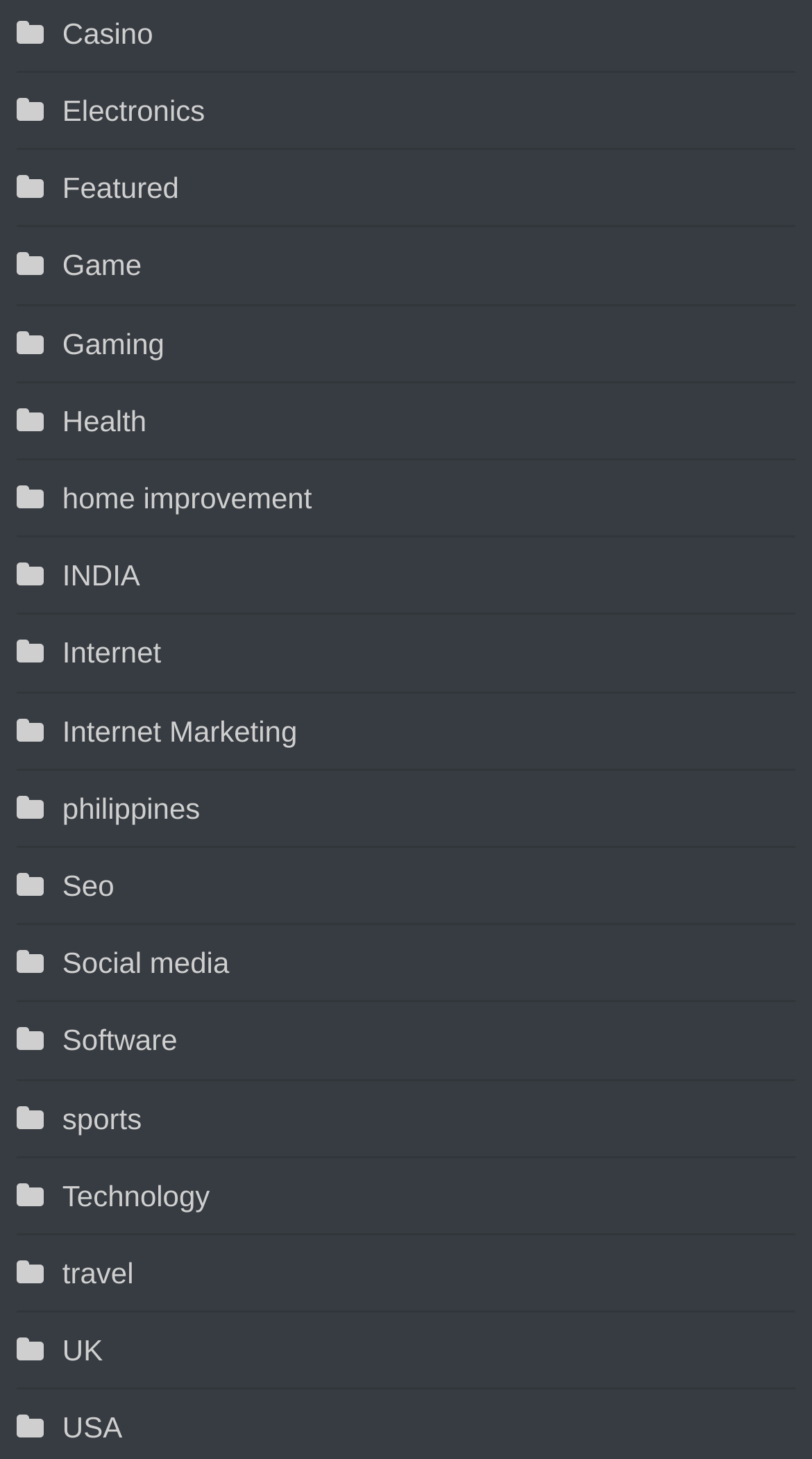Is there a category related to online marketing?
Please provide a detailed answer to the question.

The webpage includes a link to 'Internet Marketing', suggesting that the website offers content or services related to online marketing and advertising.